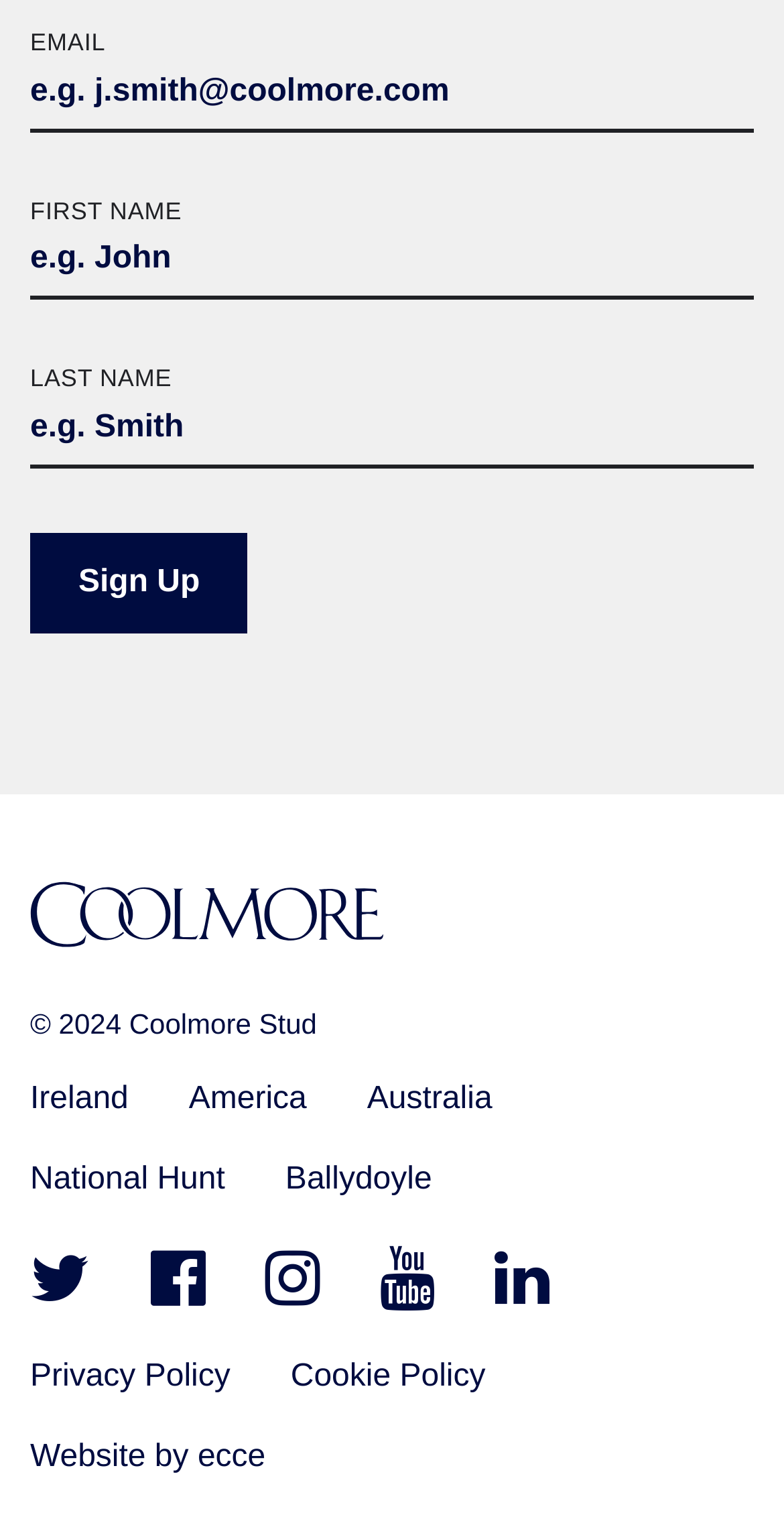Determine the coordinates of the bounding box for the clickable area needed to execute this instruction: "Visit Coolmore homepage".

[0.038, 0.577, 0.962, 0.633]